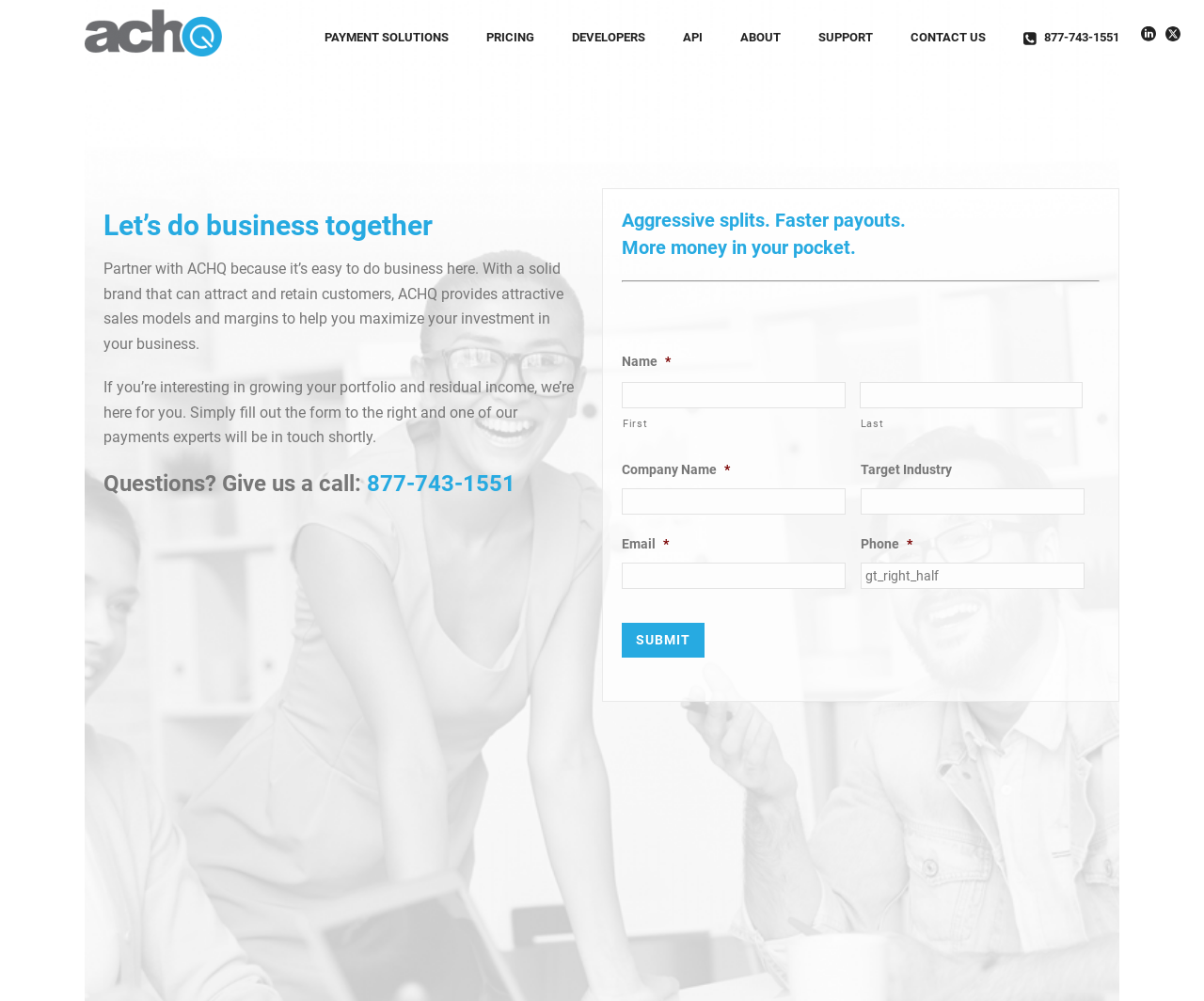Based on the description "parent_node: Last name="input_1.6"", find the bounding box of the specified UI element.

[0.714, 0.382, 0.899, 0.408]